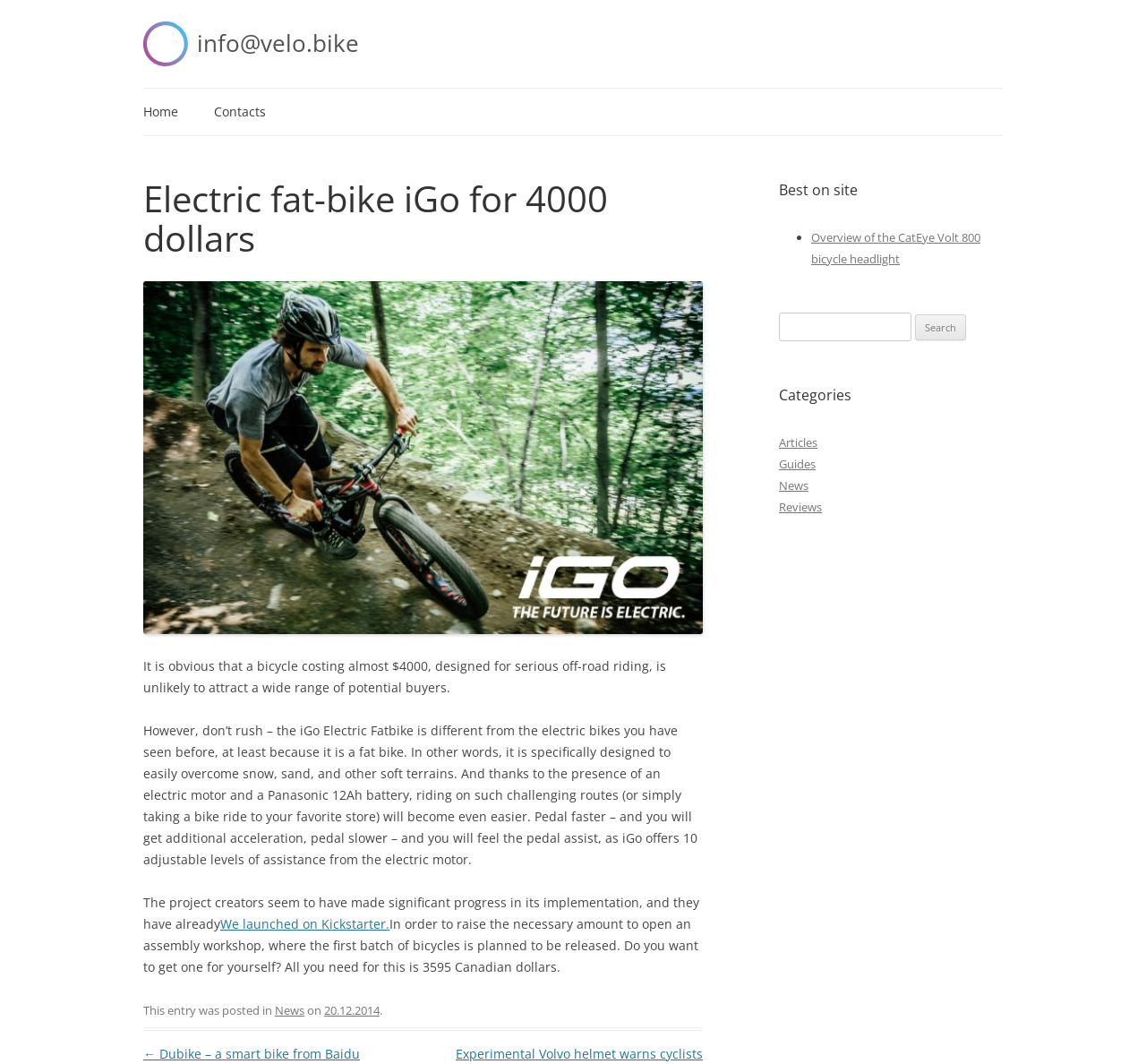Predict the bounding box coordinates for the UI element described as: "parent_node: Search for: name="s"". The coordinates should be four float numbers between 0 and 1, presented as [left, top, right, bottom].

[0.68, 0.294, 0.795, 0.32]